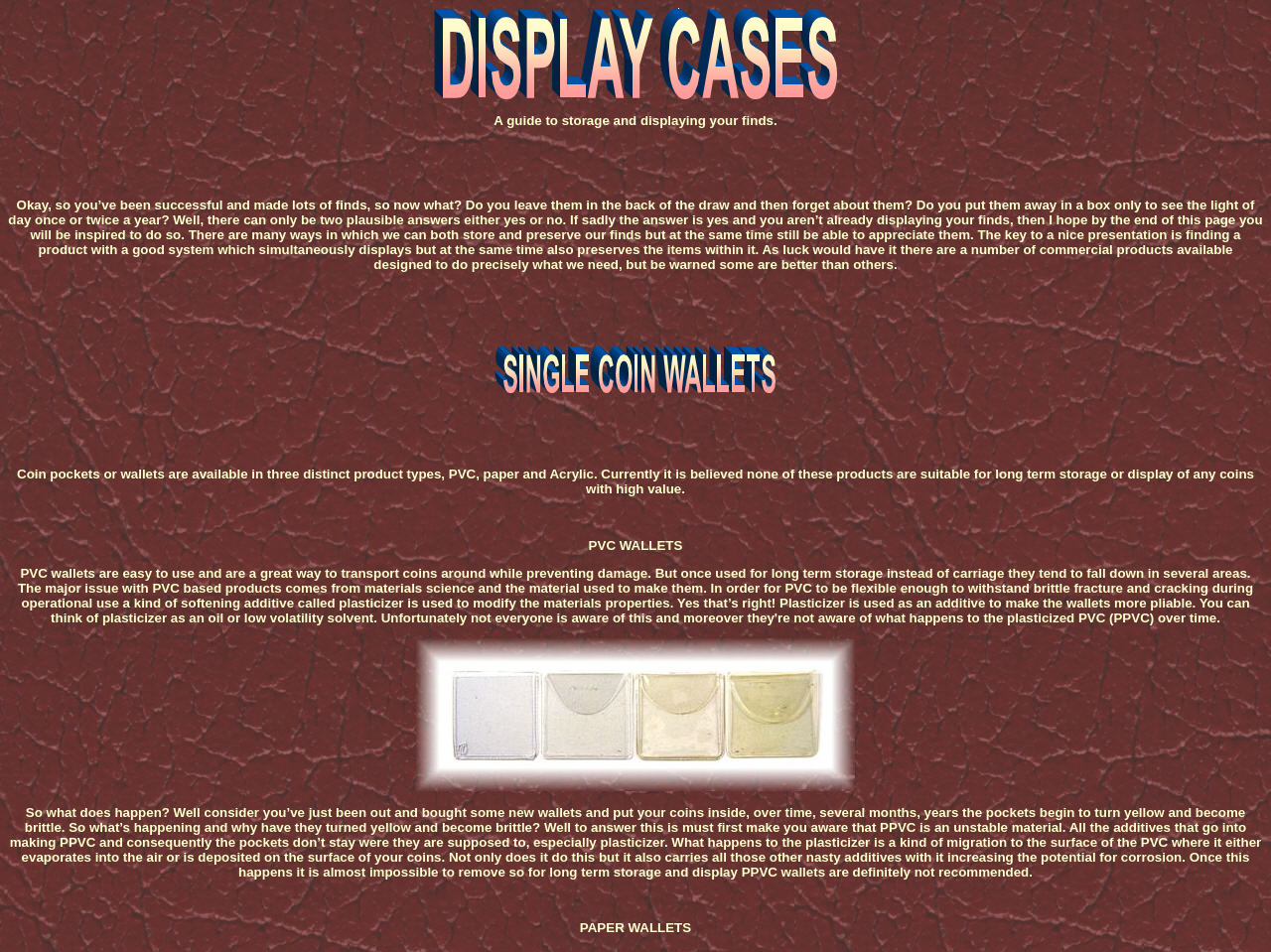Please provide a comprehensive response to the question based on the details in the image: What is the purpose of display cases according to the webpage?

The webpage suggests that display cases serve the purpose of storing and appreciating finds, such as coins, in a way that preserves them while also allowing them to be admired. It emphasizes the importance of finding a product with a good system that simultaneously displays and preserves the items within it.